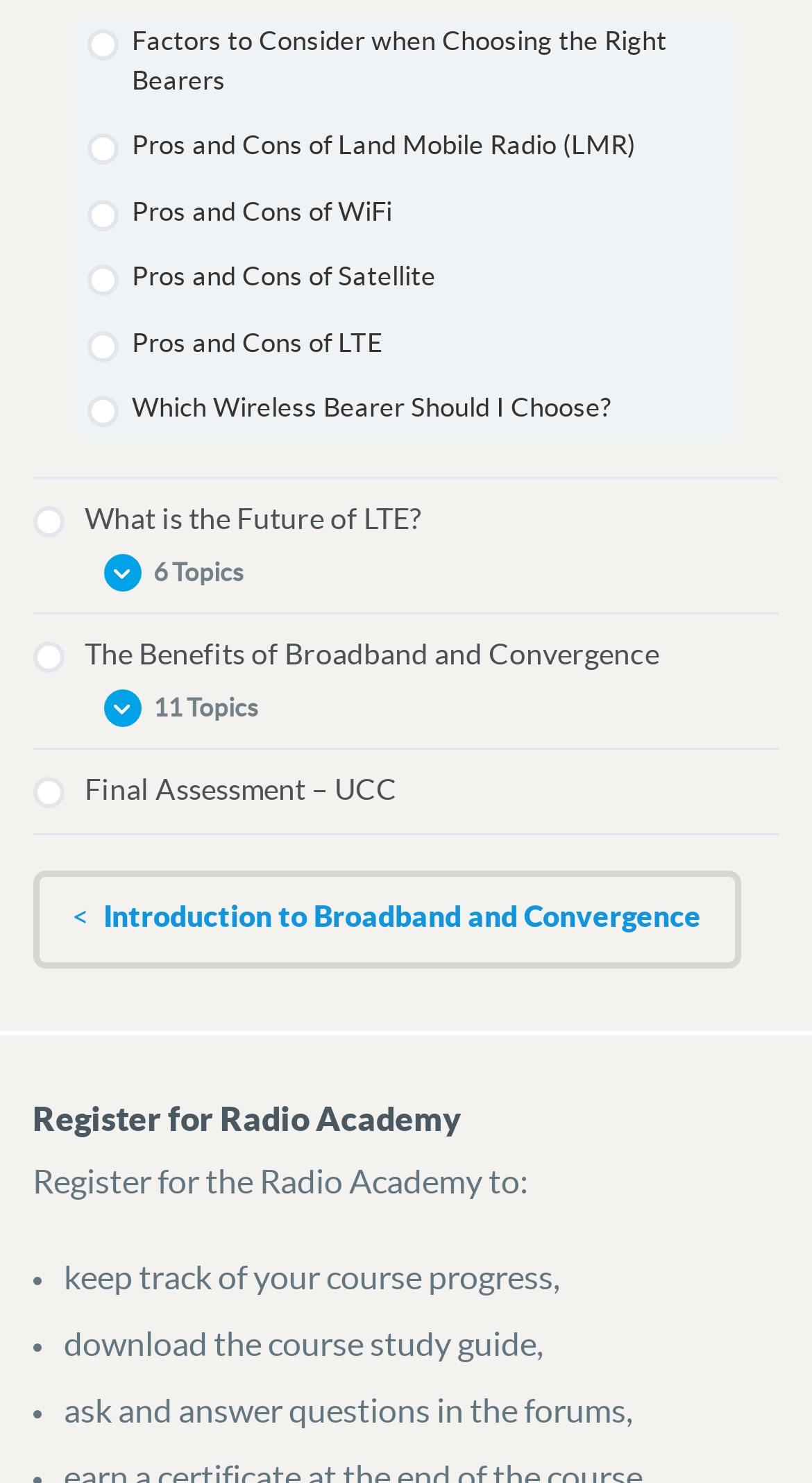Find and indicate the bounding box coordinates of the region you should select to follow the given instruction: "access August 2023".

None